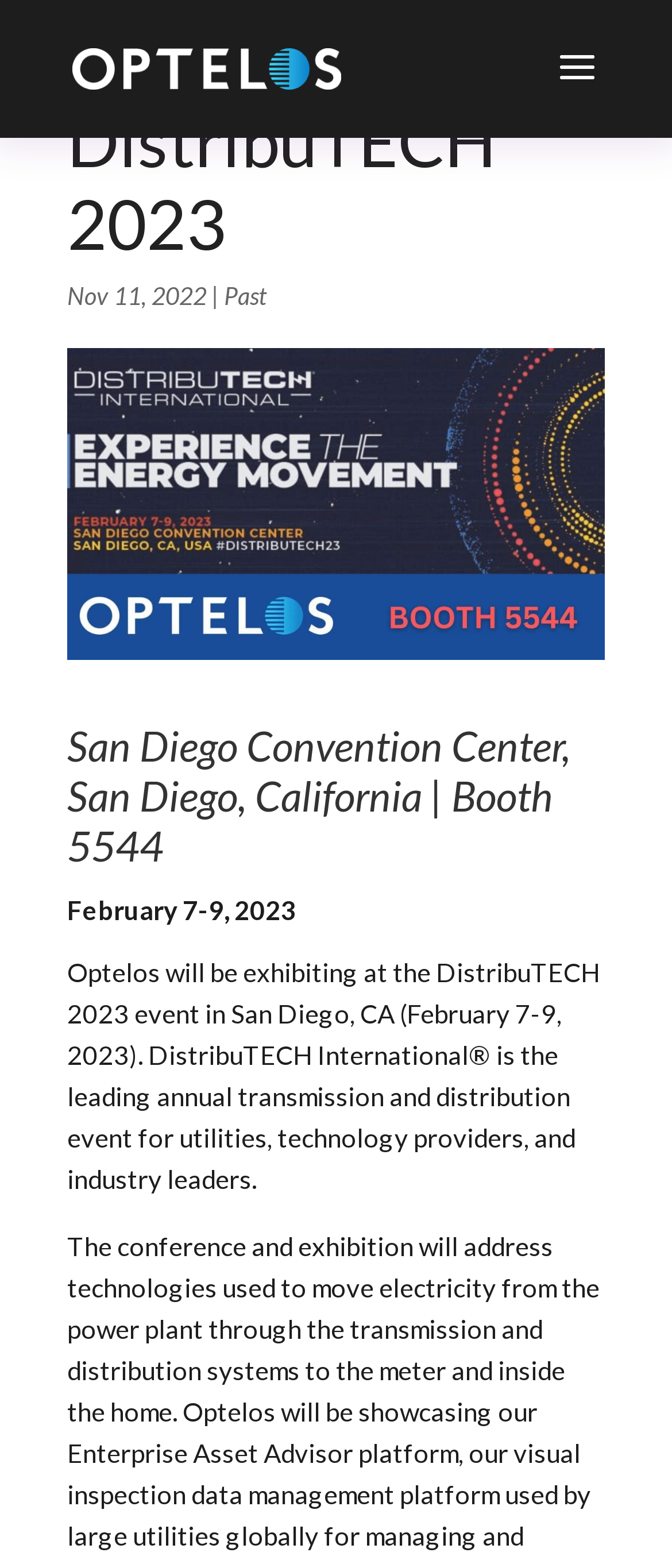Based on the element description alt="Optelos", identify the bounding box of the UI element in the given webpage screenshot. The coordinates should be in the format (top-left x, top-left y, bottom-right x, bottom-right y) and must be between 0 and 1.

[0.108, 0.032, 0.508, 0.051]